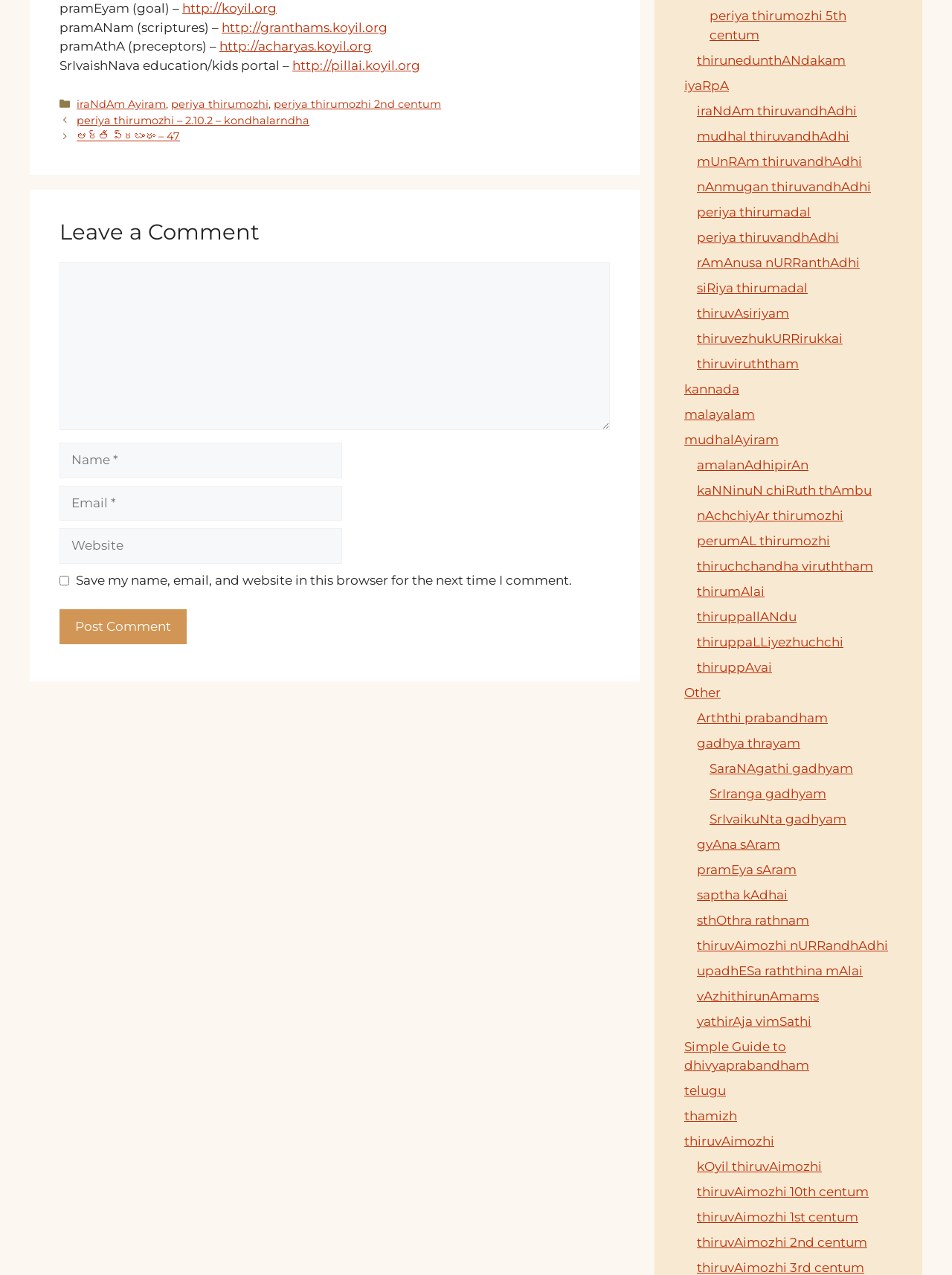How many links are there in the footer?
Using the visual information, answer the question in a single word or phrase.

14